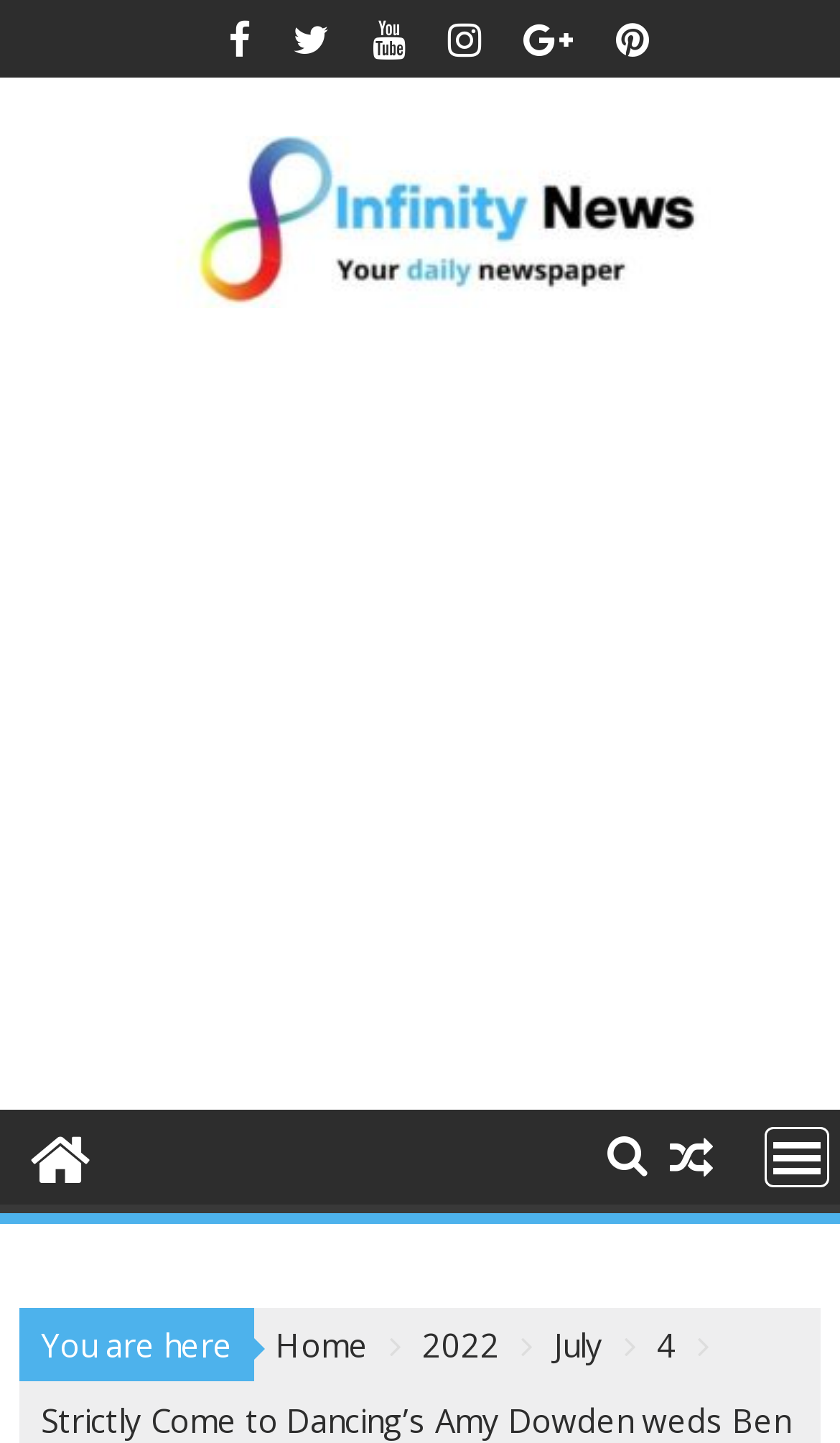Please provide a brief answer to the question using only one word or phrase: 
What is the name of the news website?

Infinity News